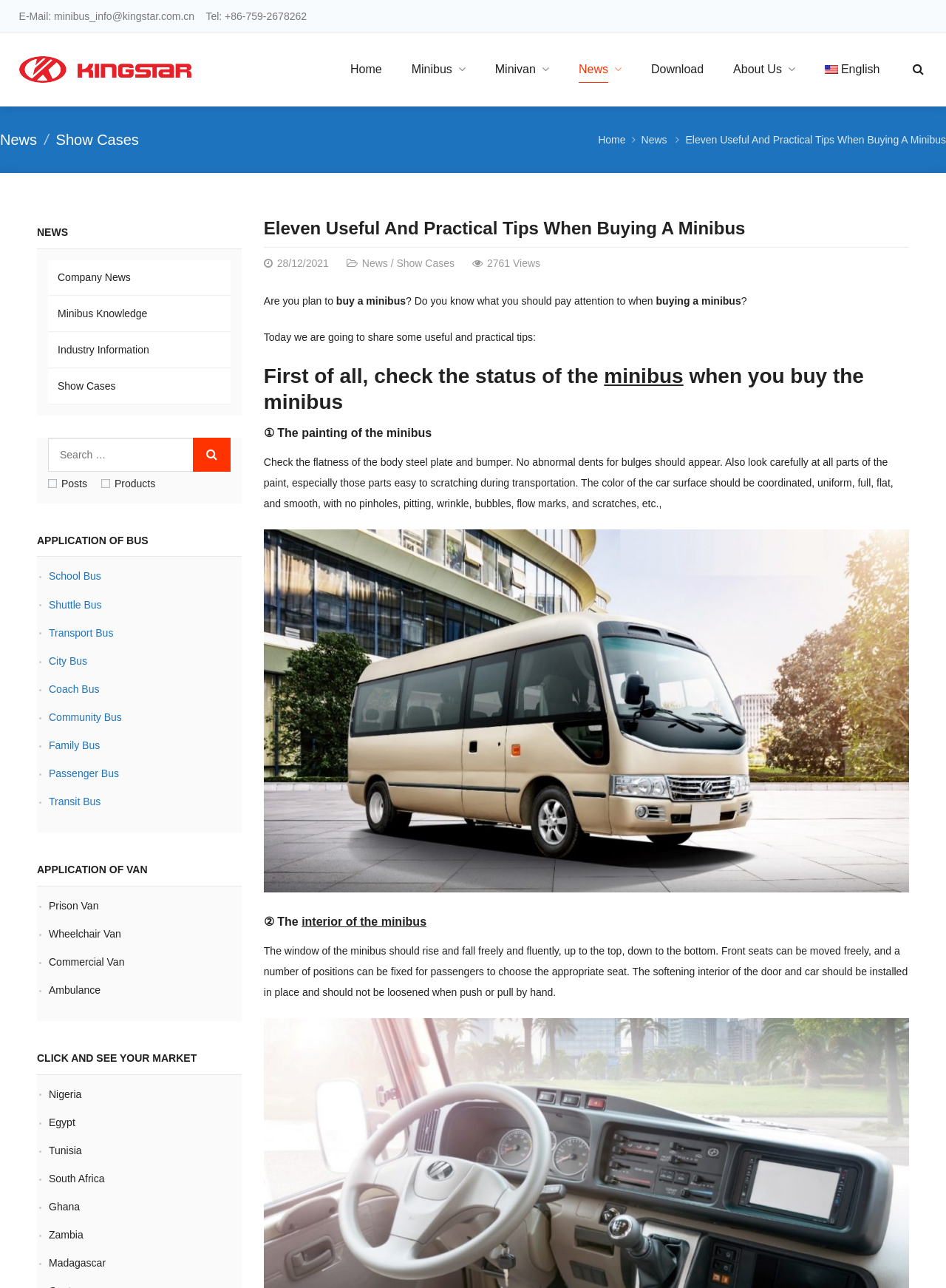Please provide the bounding box coordinate of the region that matches the element description: Company News. Coordinates should be in the format (top-left x, top-left y, bottom-right x, bottom-right y) and all values should be between 0 and 1.

[0.051, 0.202, 0.244, 0.229]